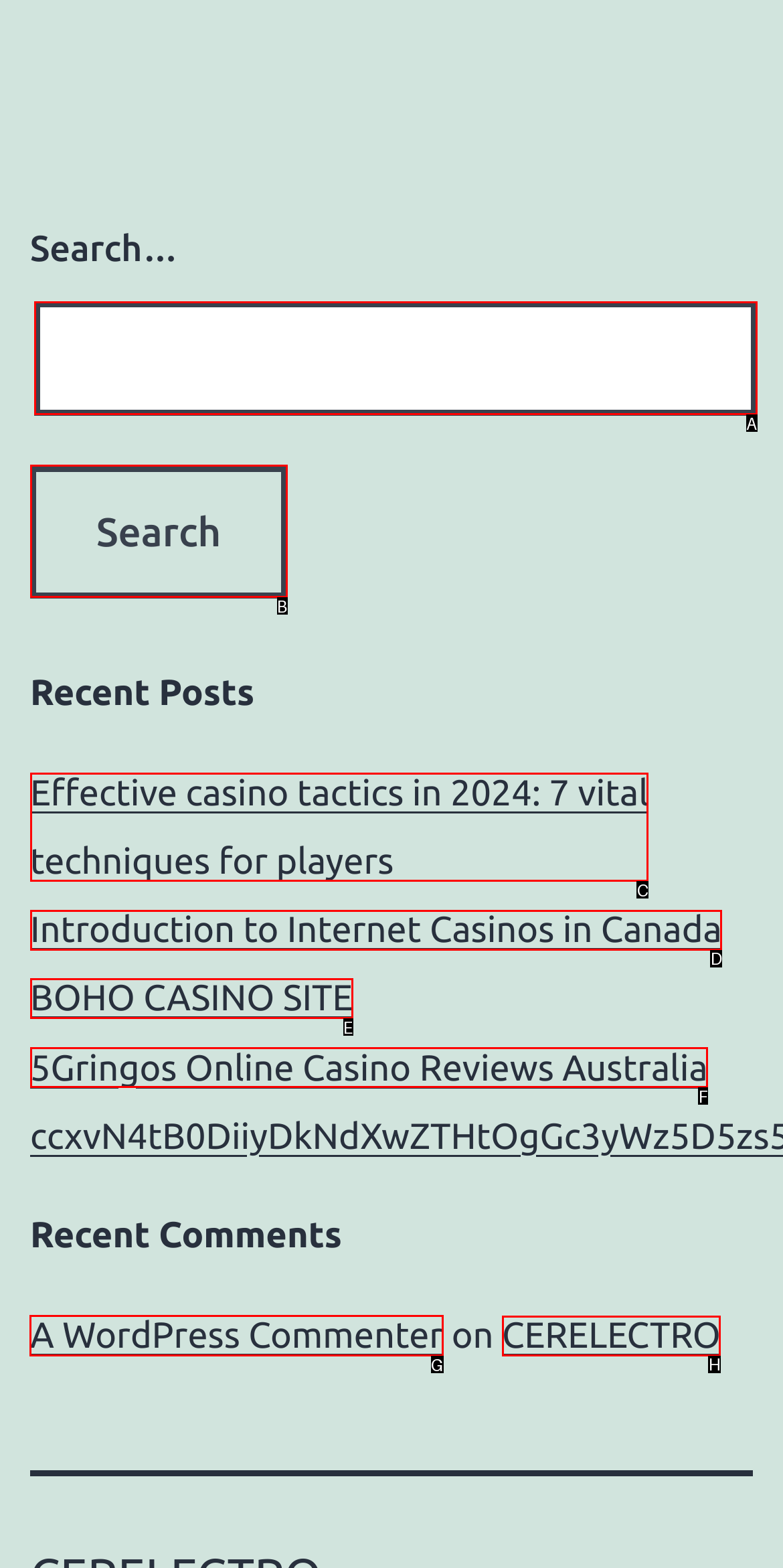Decide which HTML element to click to complete the task: view recent comments Provide the letter of the appropriate option.

G